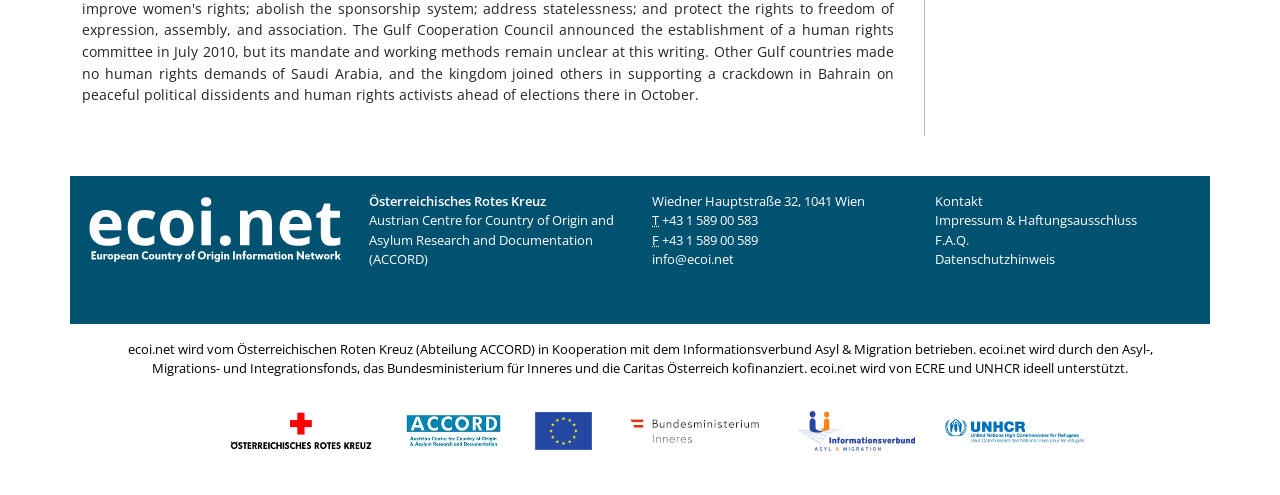Refer to the element description Impressum & Haftungsausschluss and identify the corresponding bounding box in the screenshot. Format the coordinates as (top-left x, top-left y, bottom-right x, bottom-right y) with values in the range of 0 to 1.

[0.73, 0.427, 0.888, 0.463]